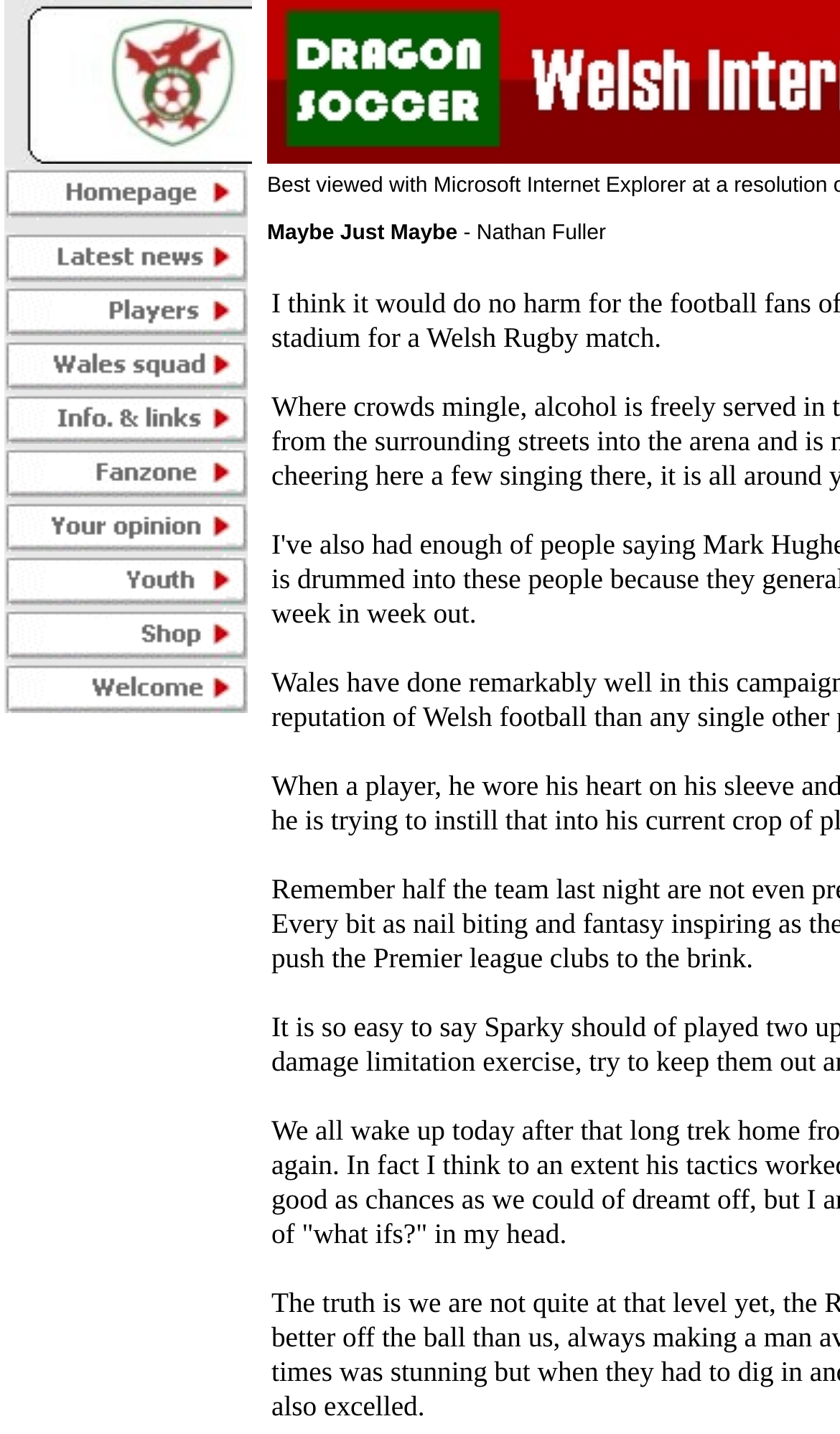Extract the bounding box coordinates of the UI element described: "alt="Latest soccer news"". Provide the coordinates in the format [left, top, right, bottom] with values ranging from 0 to 1.

[0.005, 0.177, 0.295, 0.203]